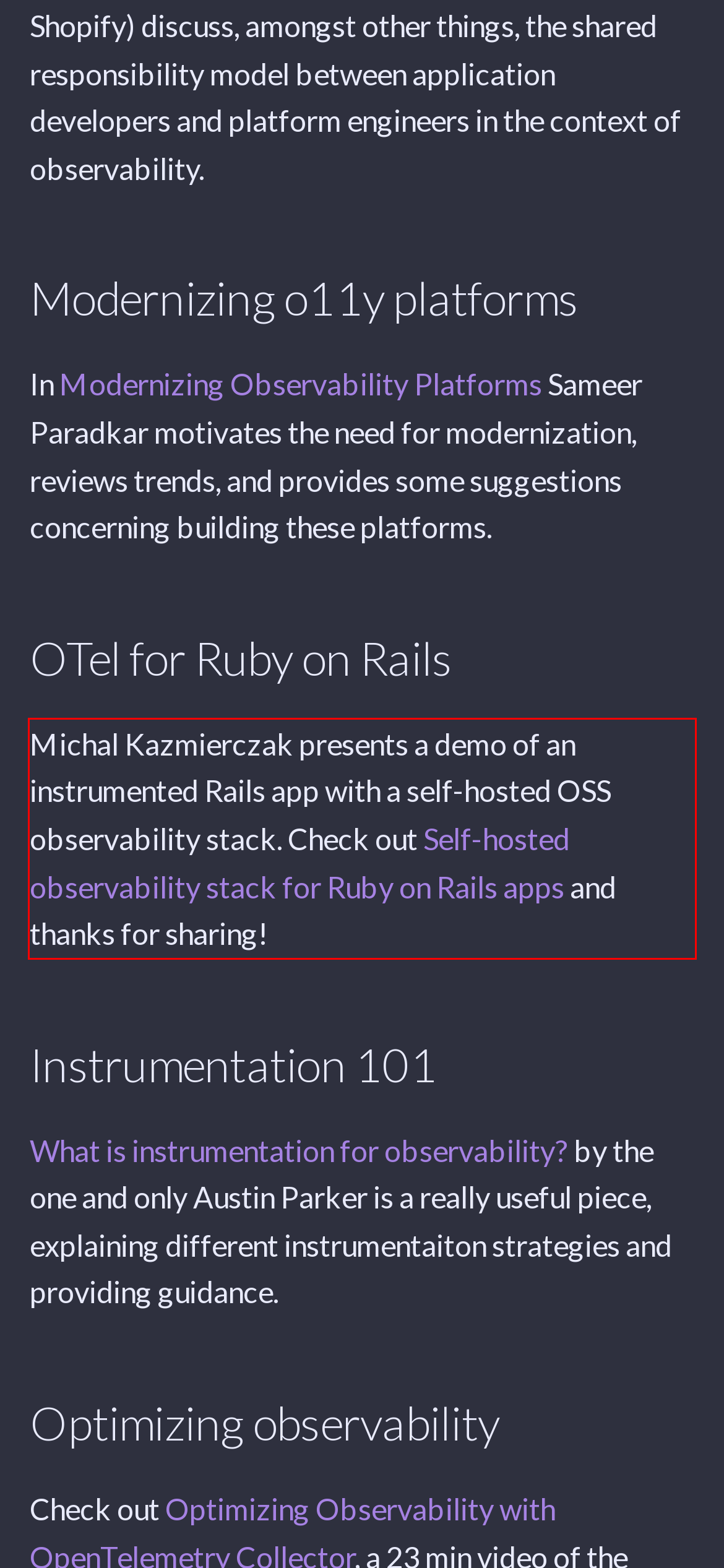Within the screenshot of a webpage, identify the red bounding box and perform OCR to capture the text content it contains.

Michal Kazmierczak presents a demo of an instrumented Rails app with a self-hosted OSS observability stack. Check out Self-hosted observability stack for Ruby on Rails apps and thanks for sharing!